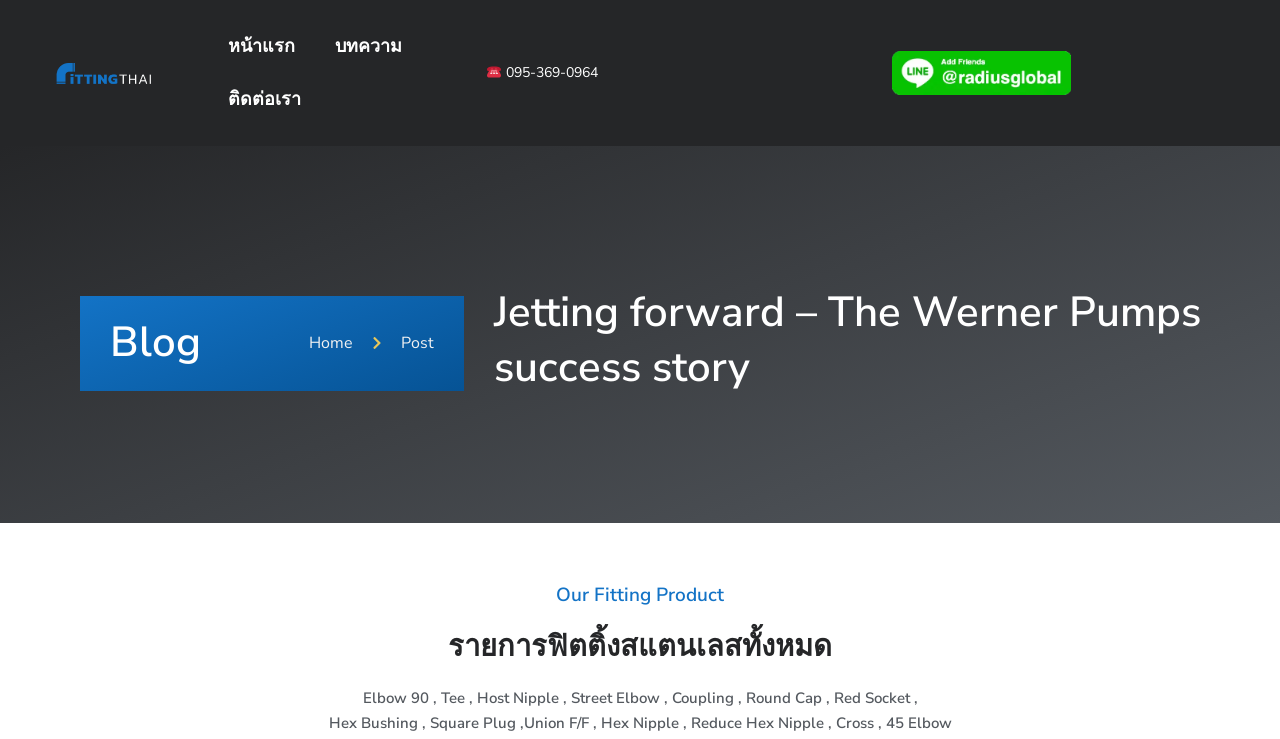Provide a thorough and detailed response to the question by examining the image: 
What type of products does the company offer?

The company offers fitting products which is indicated by the static text element 'Our Fitting Product' located at the middle of the webpage with a bounding box coordinate of [0.434, 0.788, 0.566, 0.823]. The products include elbow, tee, host nipple, street elbow, coupling, round cap, red socket, and more.